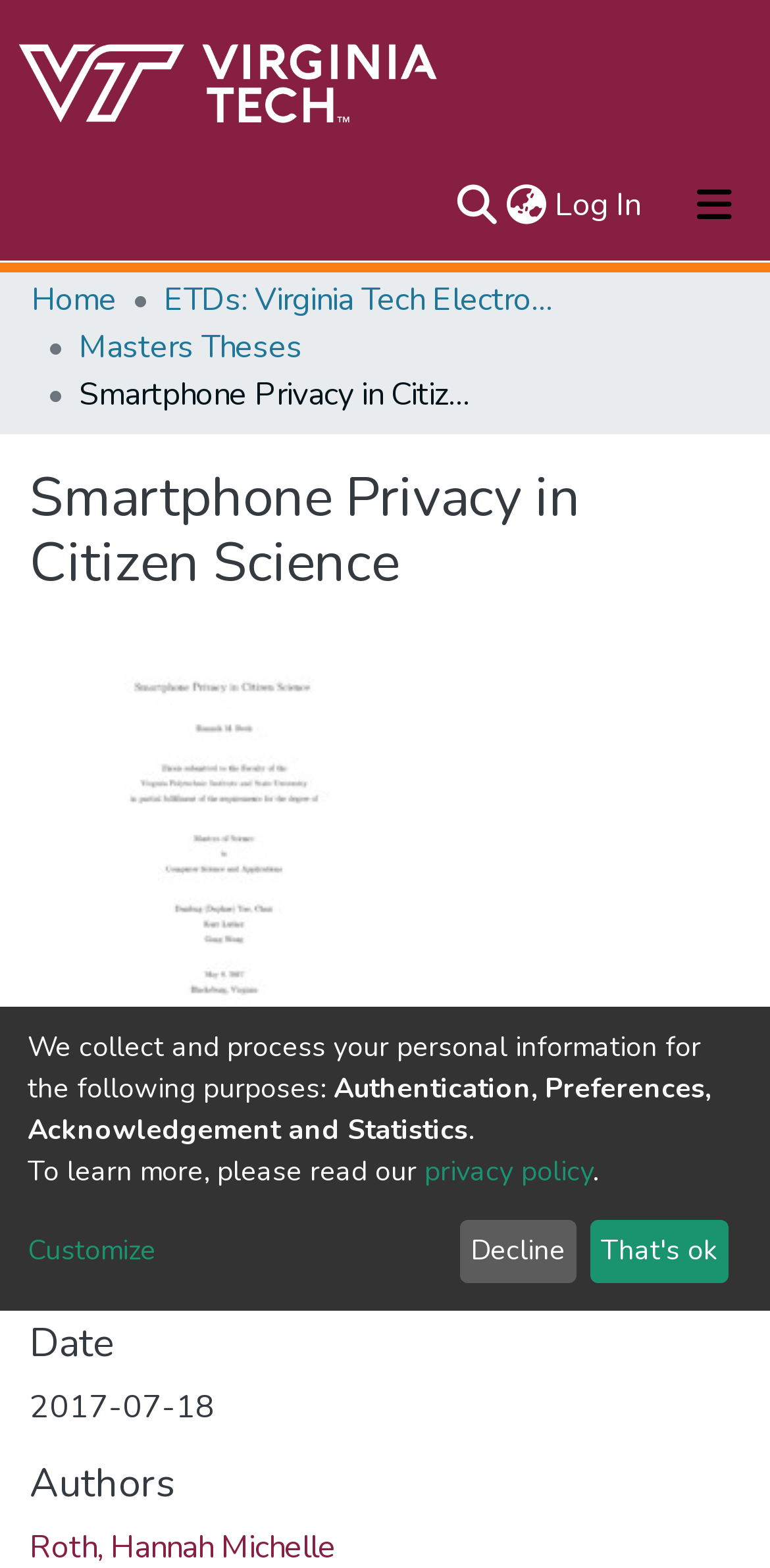Based on the image, please elaborate on the answer to the following question:
What is the name of the repository?

I inferred this from the 'Repository logo' image and the 'All of VTechWorks' link in the main navigation bar.